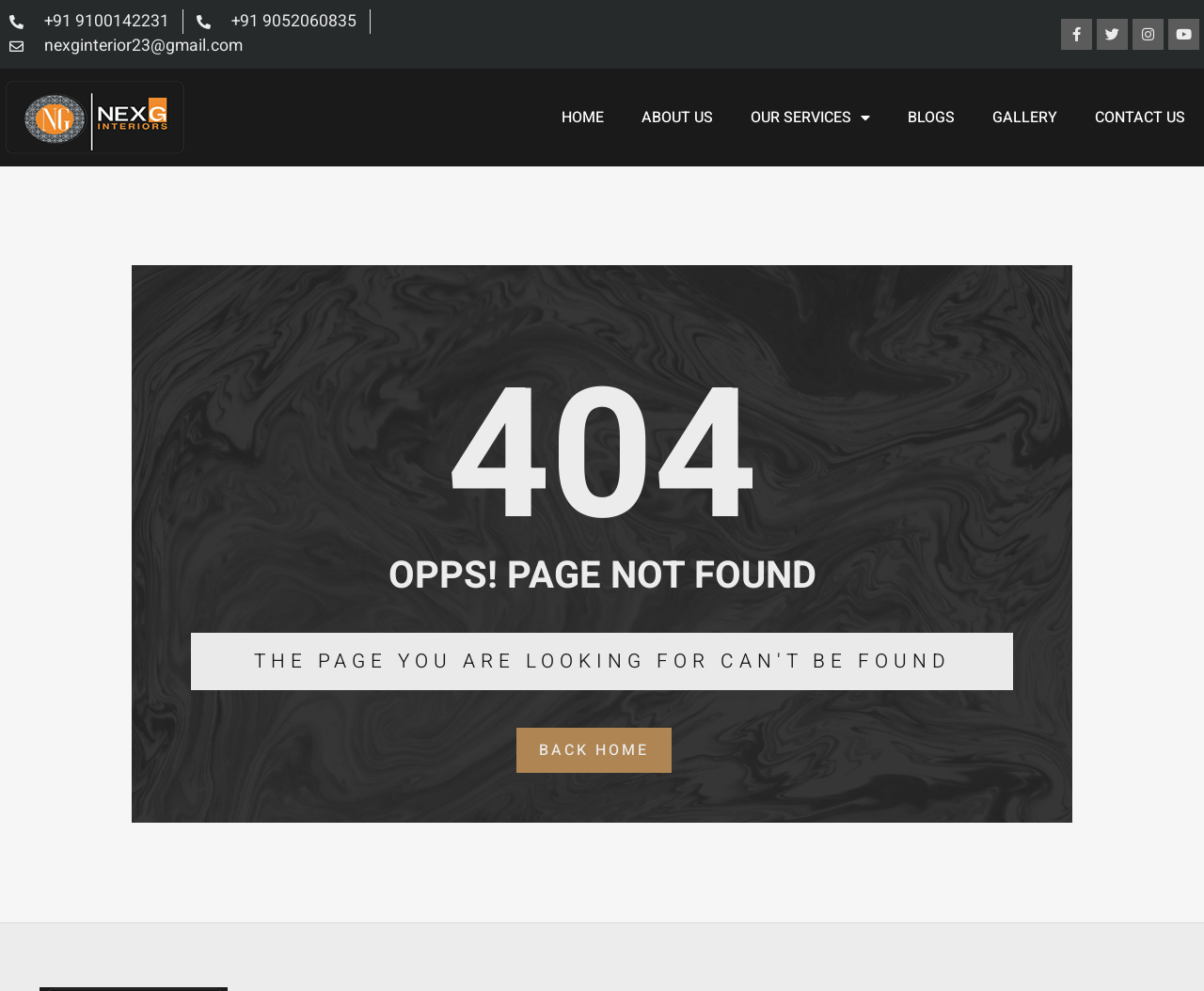Generate a detailed explanation of the webpage's features and information.

The webpage is a "Page not found" error page from NexG Interiors. At the top left, there are three phone numbers and an email address listed horizontally. Below them, there is a blank space, and then a Facebook icon, a Twitter icon, an Instagram icon, and a YouTube icon are aligned horizontally from left to right at the top right corner.

The main navigation menu is located in the middle of the page, consisting of six links: "HOME", "ABOUT US", "OUR SERVICES" with a dropdown menu, "BLOGS", "GALLERY", and "CONTACT US". These links are arranged horizontally from left to right.

Below the navigation menu, there are three headings stacked vertically. The first heading is "404", the second is "OPPS! PAGE NOT FOUND", and the third is "THE PAGE YOU ARE LOOKING FOR CAN'T BE FOUND". These headings are centered on the page.

At the bottom of the page, there is a "BACK HOME" link, which is centered horizontally.